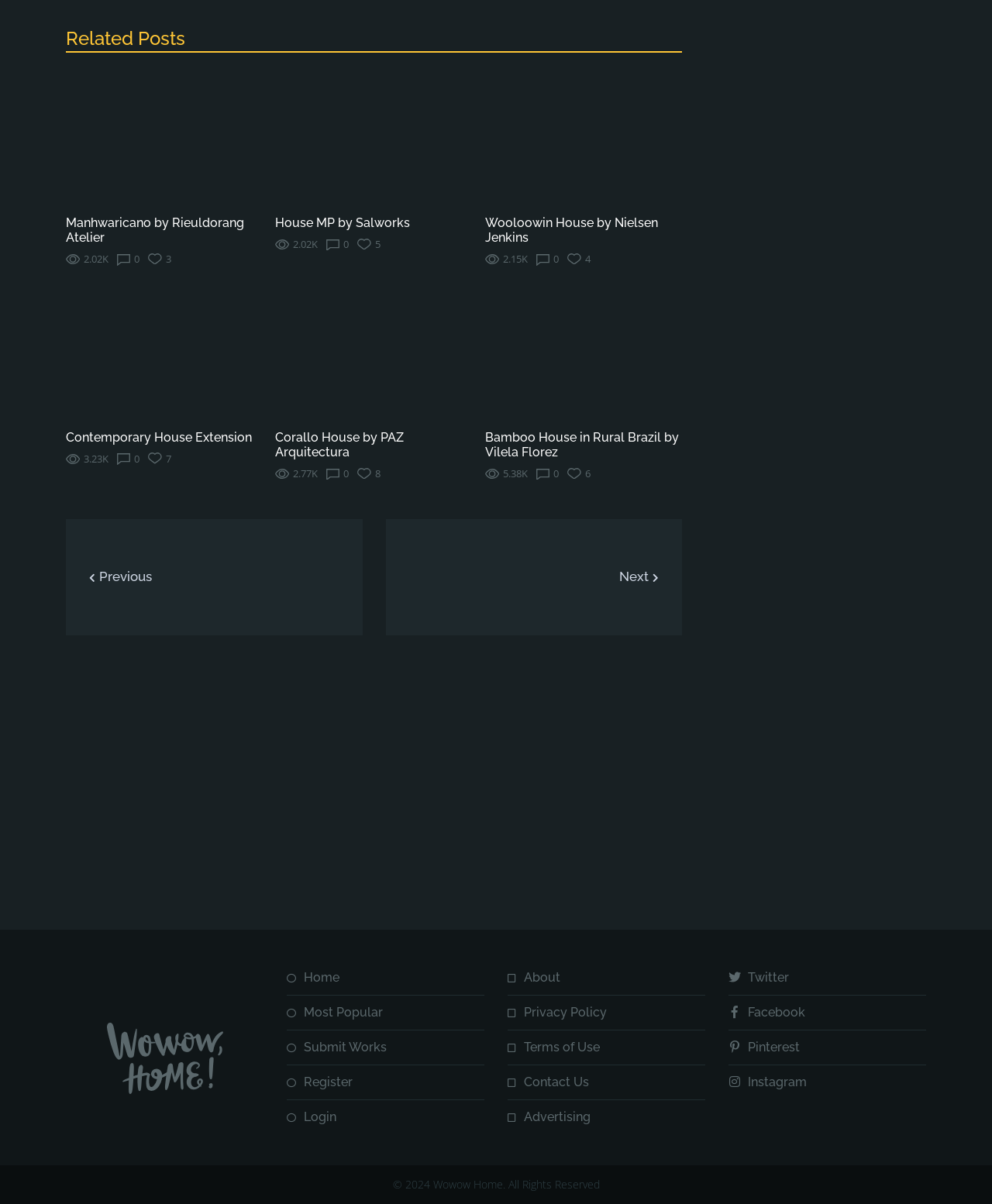Find the coordinates for the bounding box of the element with this description: "Manhwaricano by Rieuldorang Atelier".

[0.066, 0.179, 0.265, 0.203]